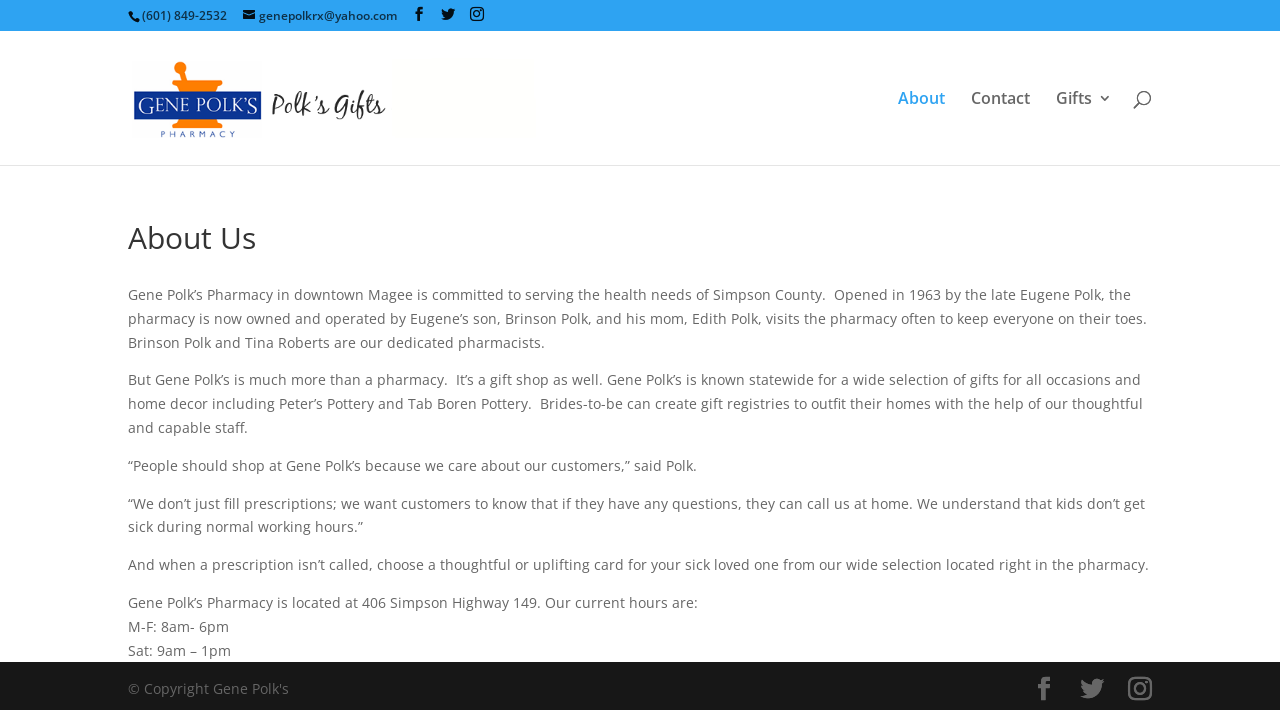Please identify the coordinates of the bounding box for the clickable region that will accomplish this instruction: "Learn more about the pharmacy".

[0.1, 0.314, 0.9, 0.933]